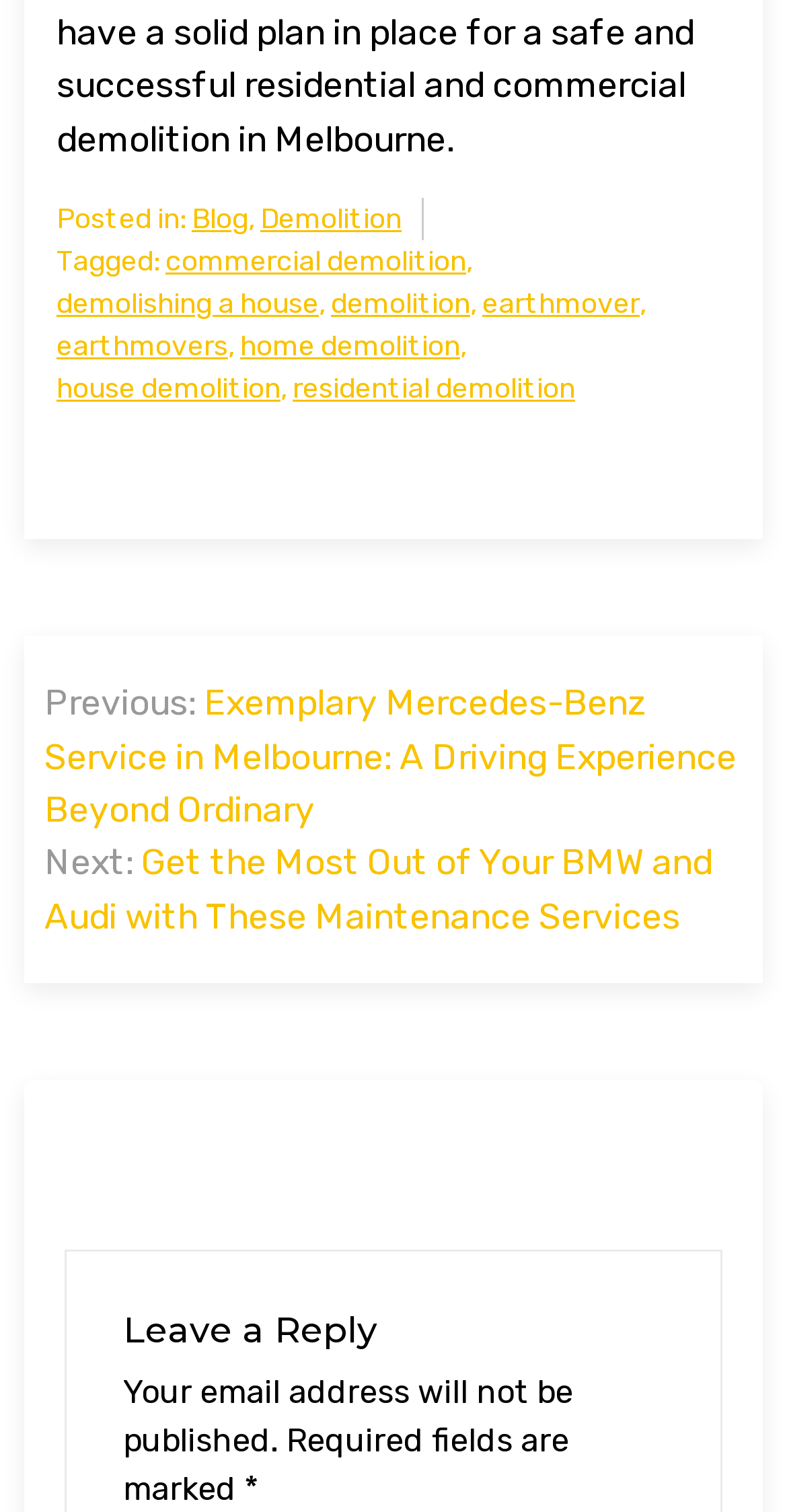From the webpage screenshot, predict the bounding box of the UI element that matches this description: "parent_node: Private Jet aria-label="Open menu"".

None